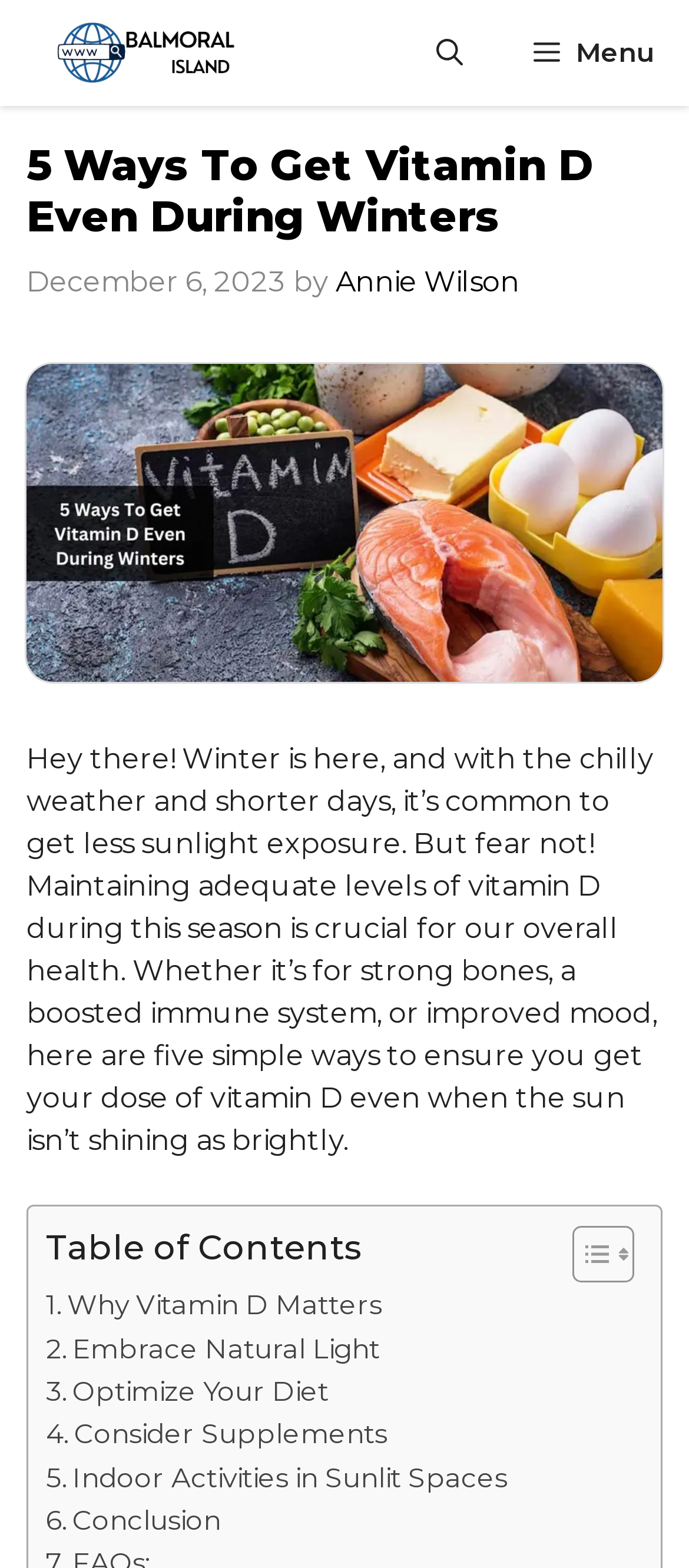Can you identify and provide the main heading of the webpage?

5 Ways To Get Vitamin D Even During Winters